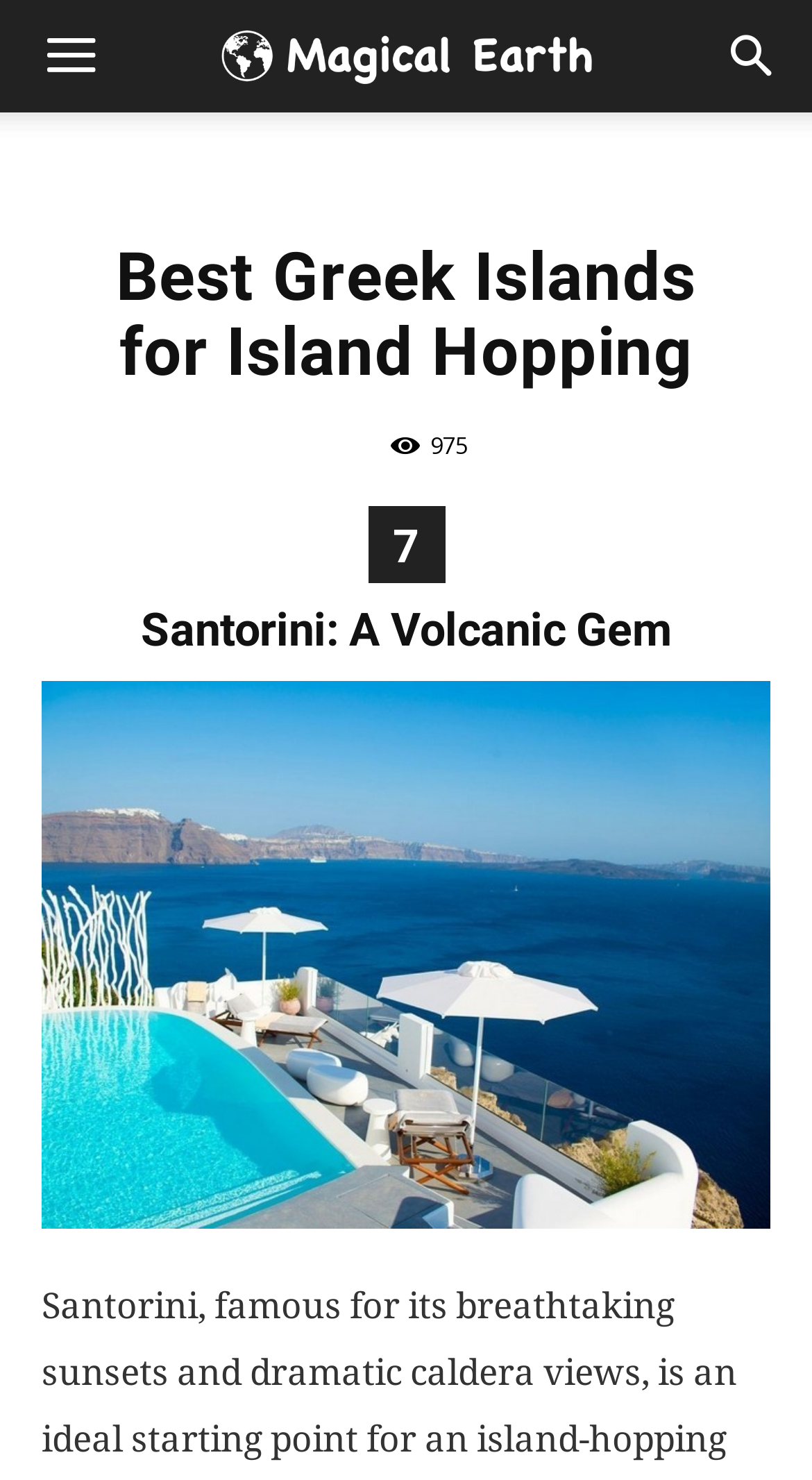Can you find and provide the title of the webpage?

Best Greek Islands for Island Hopping